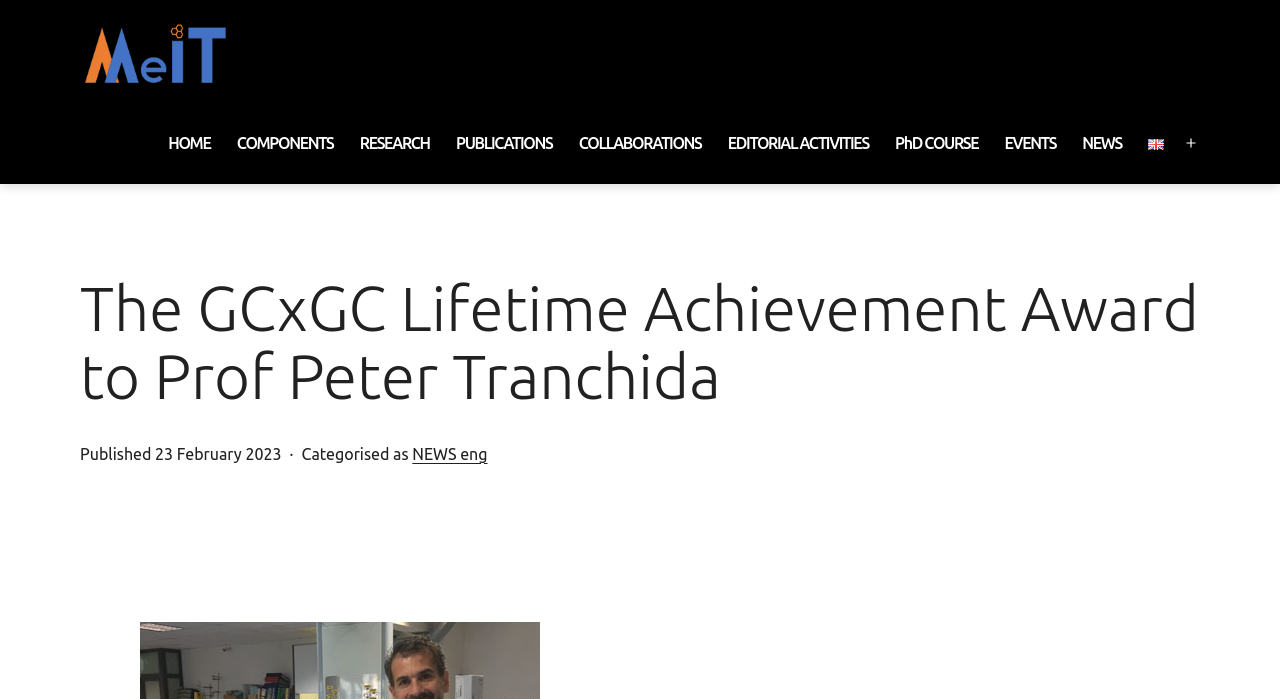Please specify the bounding box coordinates of the area that should be clicked to accomplish the following instruction: "open menu". The coordinates should consist of four float numbers between 0 and 1, i.e., [left, top, right, bottom].

[0.913, 0.172, 0.948, 0.238]